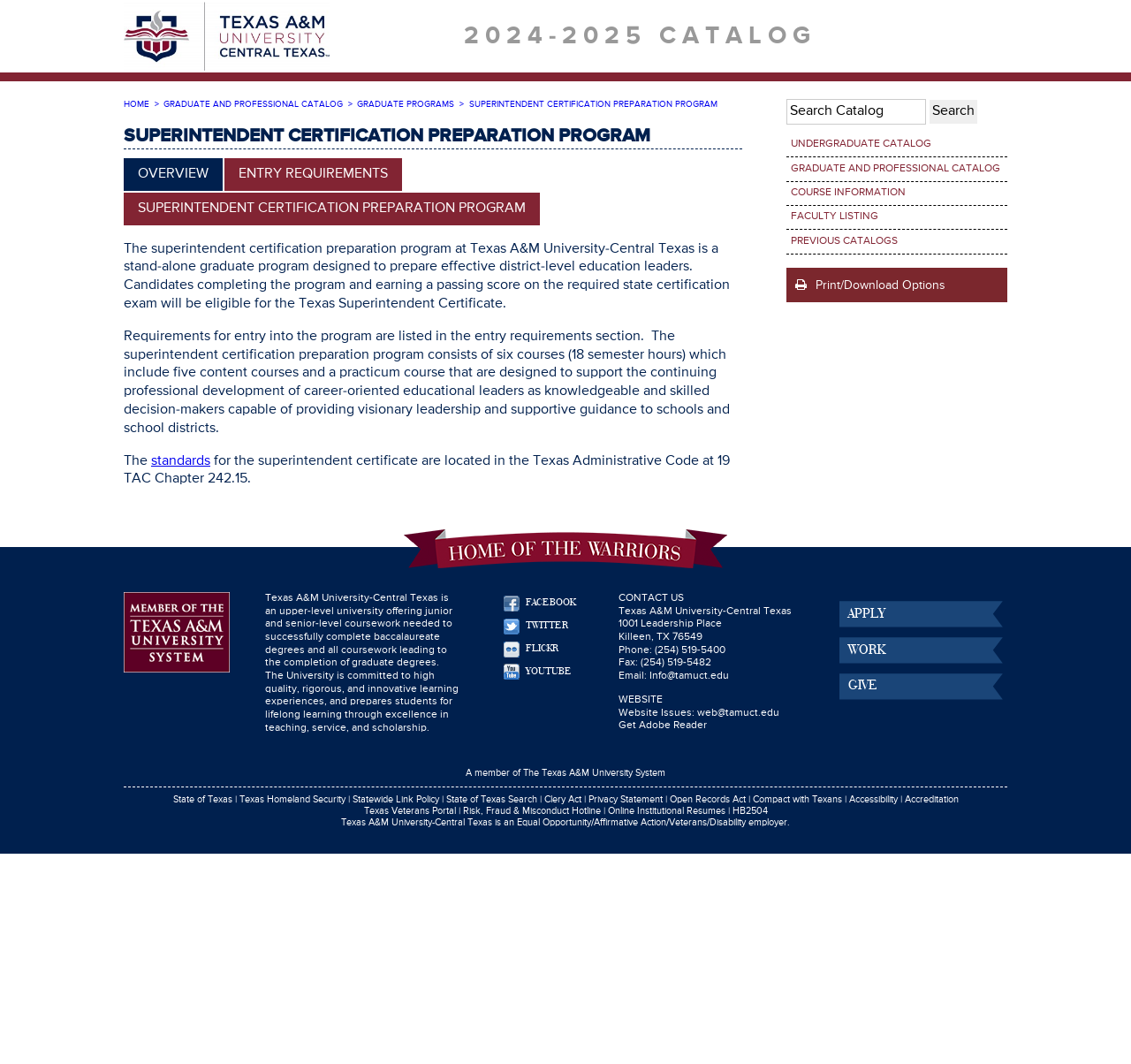Find the bounding box coordinates for the HTML element described in this sentence: "Online Institutional Resumes". Provide the coordinates as four float numbers between 0 and 1, in the format [left, top, right, bottom].

[0.537, 0.759, 0.641, 0.767]